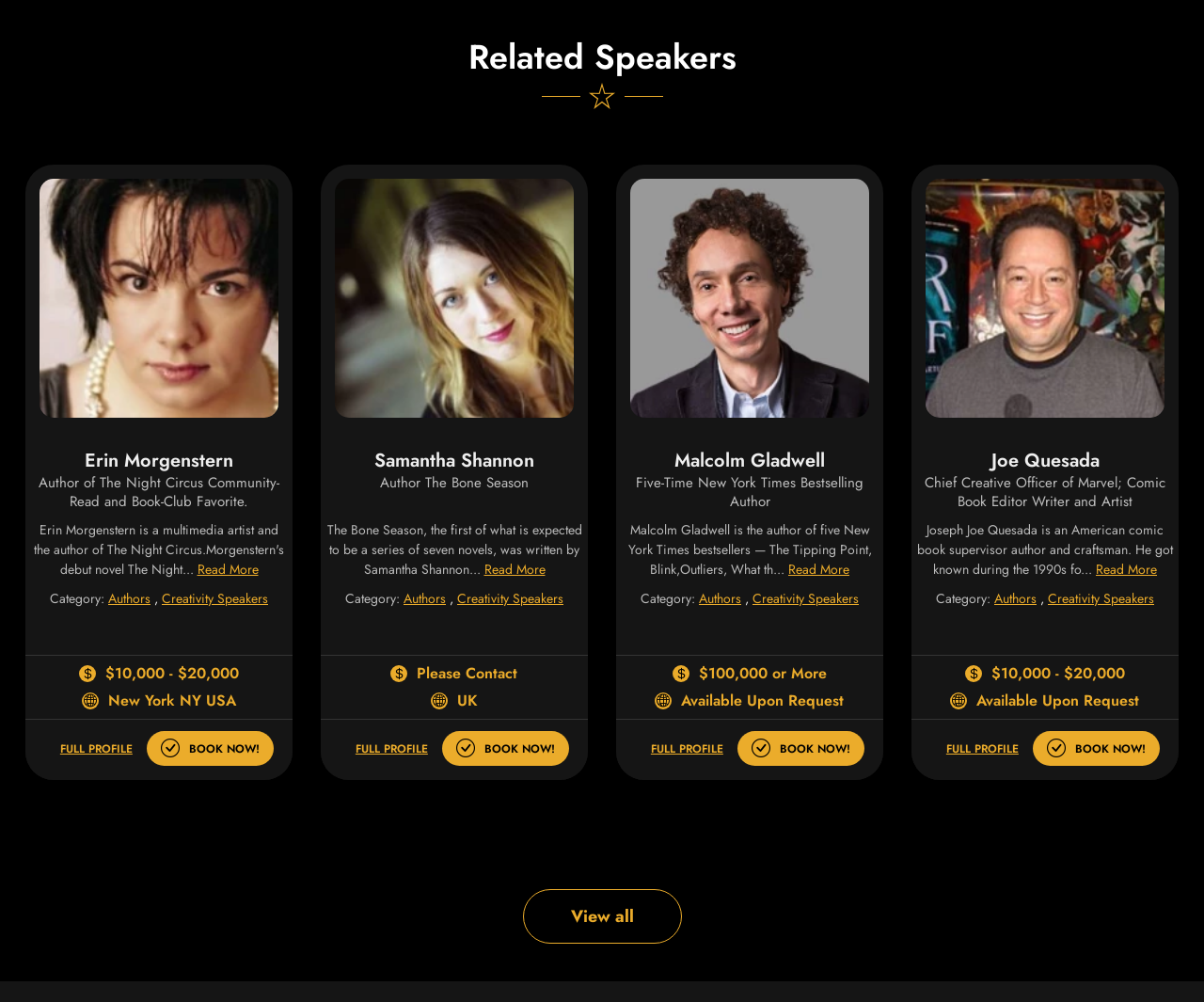Please identify the bounding box coordinates of the element's region that I should click in order to complete the following instruction: "View related speakers". The bounding box coordinates consist of four float numbers between 0 and 1, i.e., [left, top, right, bottom].

[0.009, 0.041, 0.991, 0.073]